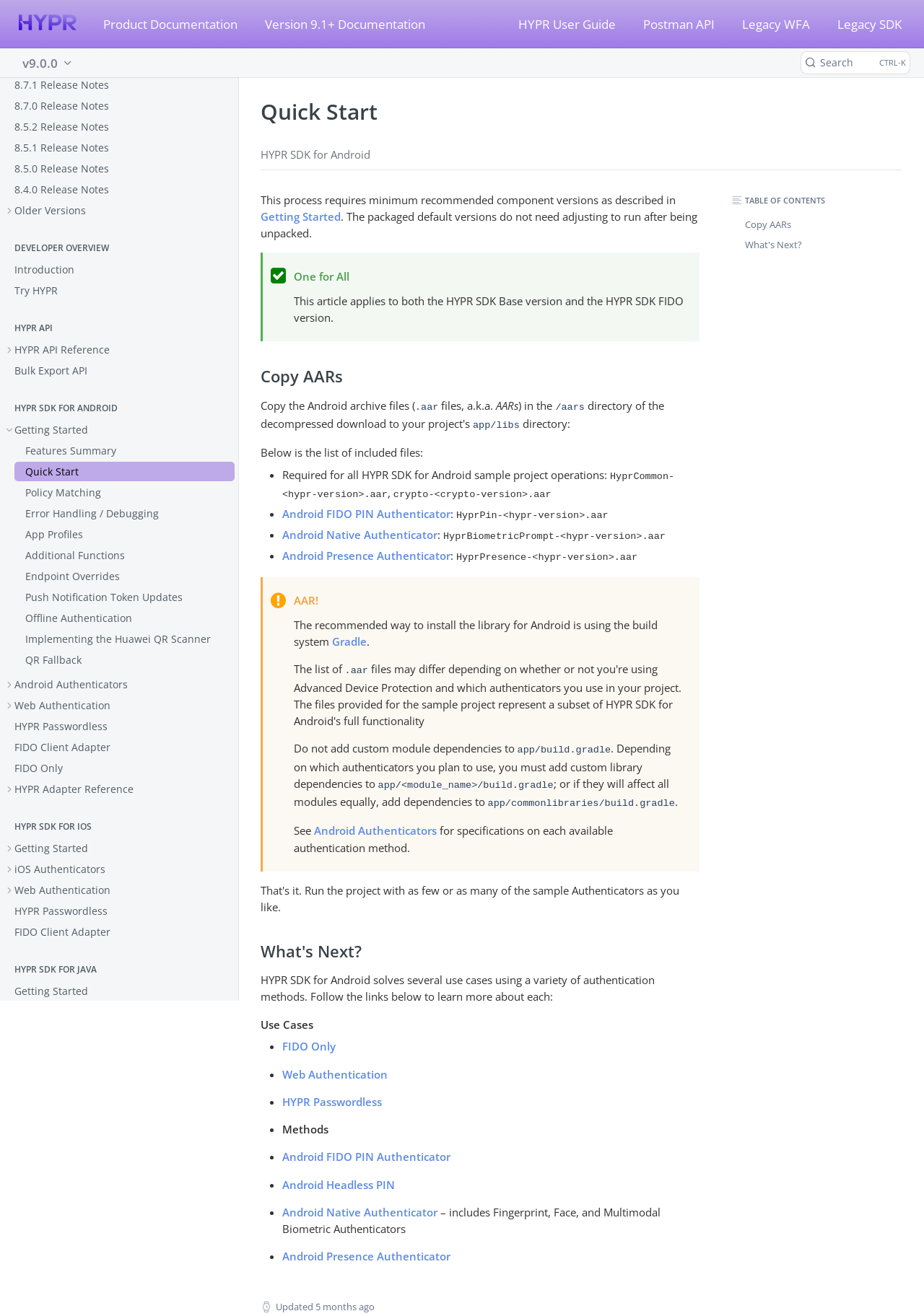Identify the bounding box coordinates for the UI element described as follows: "HYPR SDK for Java Web". Ensure the coordinates are four float numbers between 0 and 1, formatted as [left, top, right, bottom].

[0.004, 0.762, 0.254, 0.776]